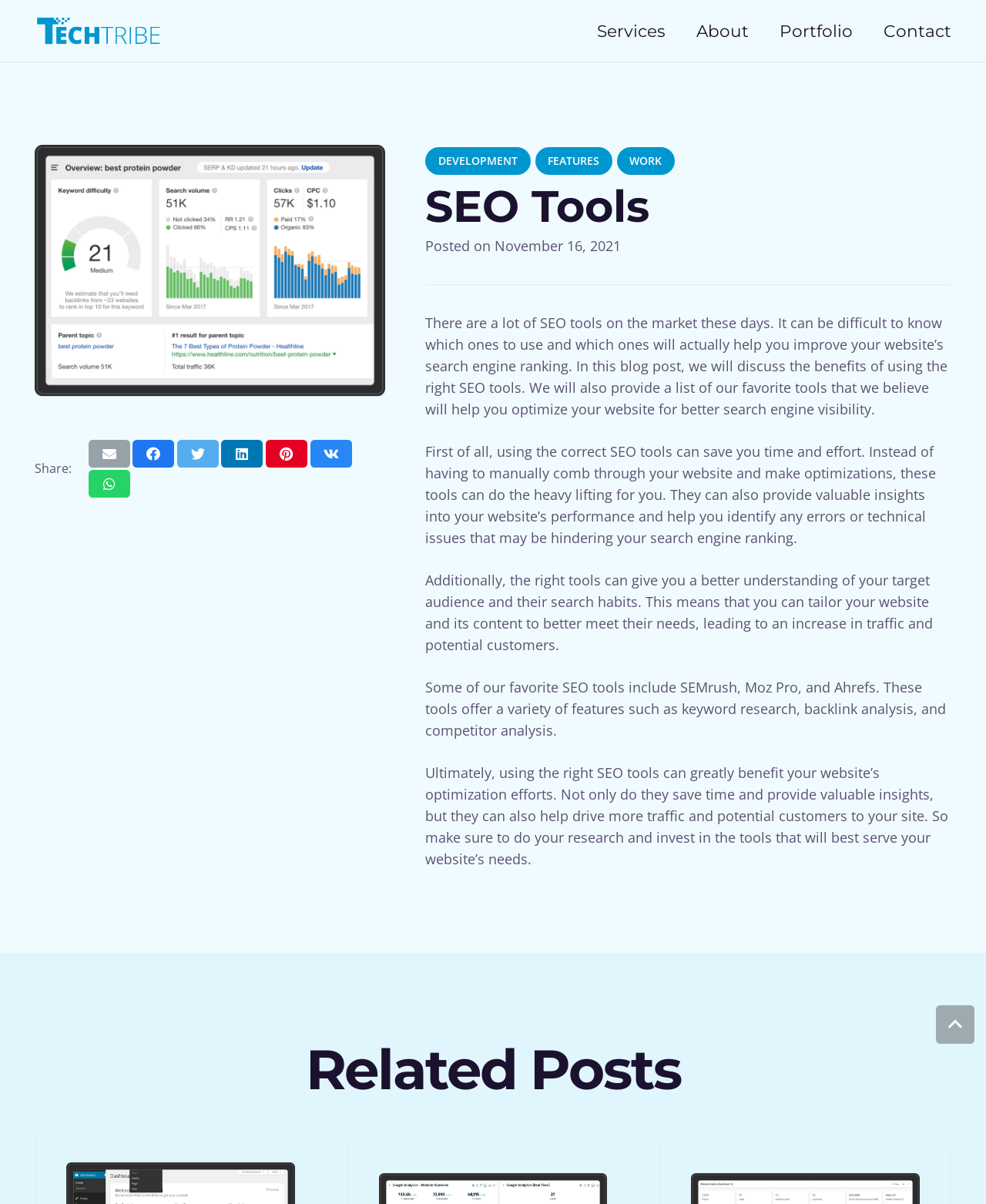What is the purpose of SEO tools?
Please provide a detailed and thorough answer to the question.

Based on the webpage content, SEO tools are used to improve a website's search engine ranking. The tools can save time and effort, provide valuable insights into the website's performance, and help identify errors or technical issues that may be hindering the search engine ranking.